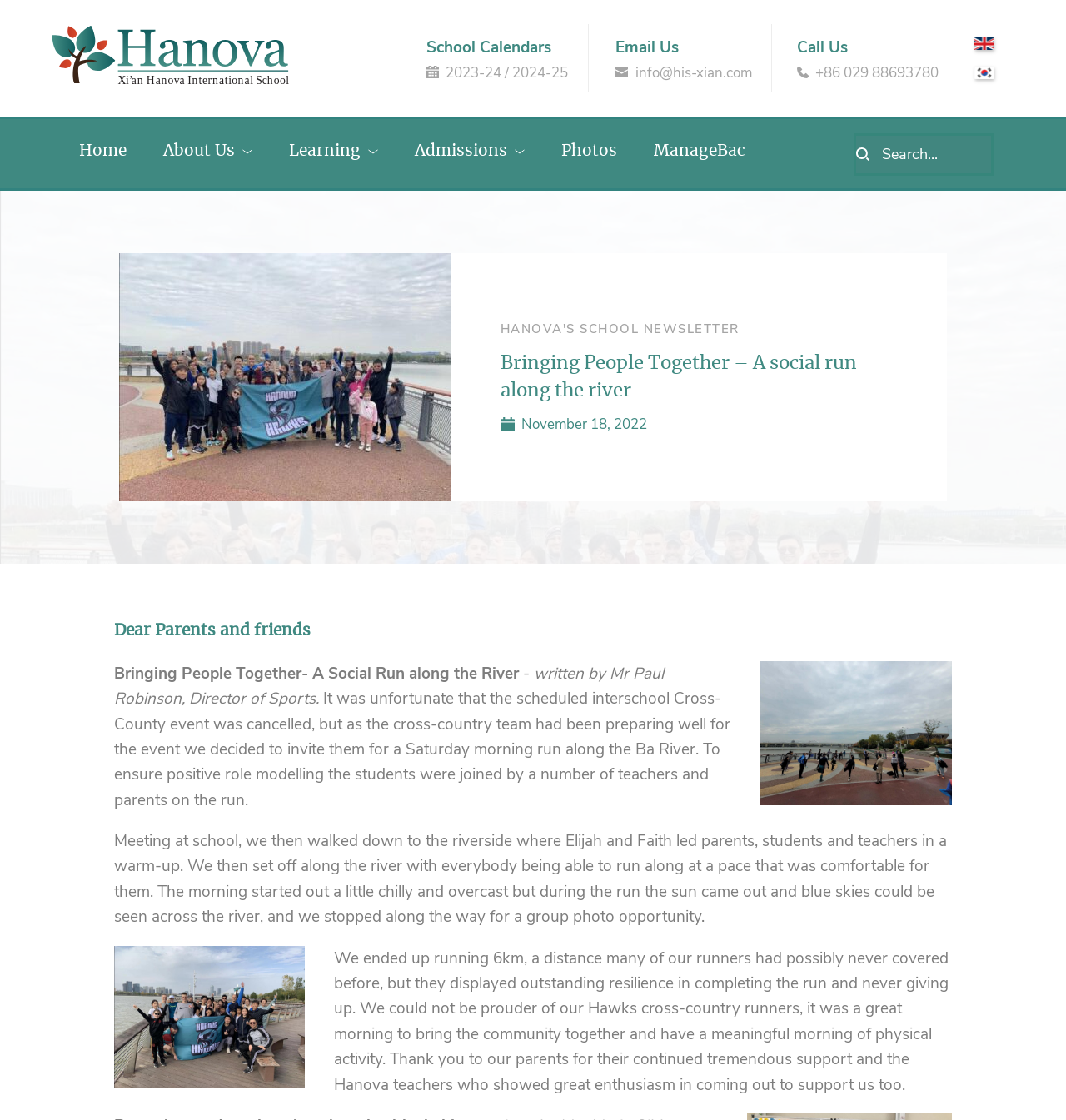Locate the bounding box coordinates of the area to click to fulfill this instruction: "Click on the 'Home' link". The bounding box should be presented as four float numbers between 0 and 1, in the order [left, top, right, bottom].

[0.07, 0.126, 0.142, 0.145]